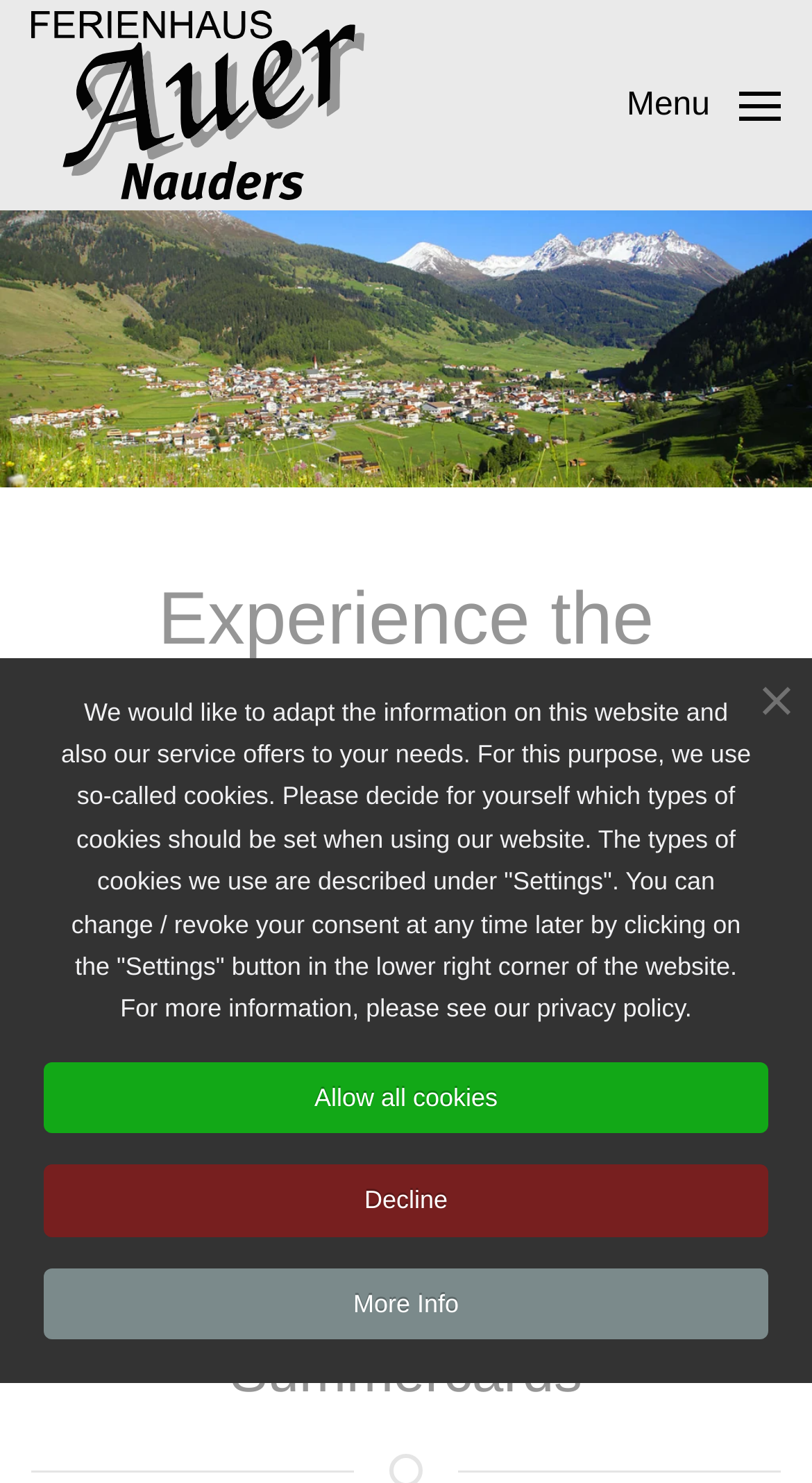Could you determine the bounding box coordinates of the clickable element to complete the instruction: "Explore the SPECIAL PRODUCTS"? Provide the coordinates as four float numbers between 0 and 1, i.e., [left, top, right, bottom].

None